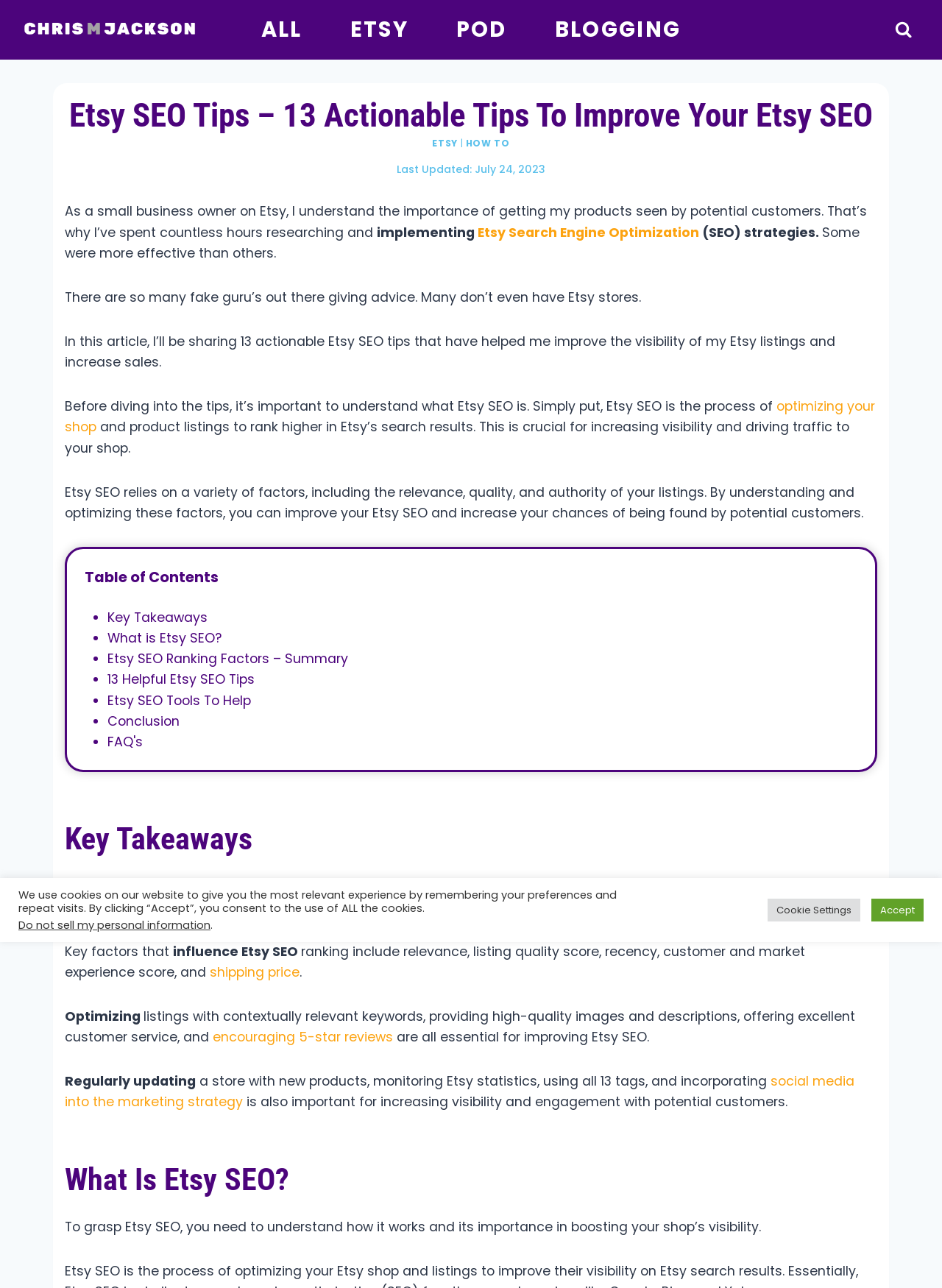Kindly provide the bounding box coordinates of the section you need to click on to fulfill the given instruction: "Navigate to the primary navigation".

[0.252, 0.0, 0.748, 0.046]